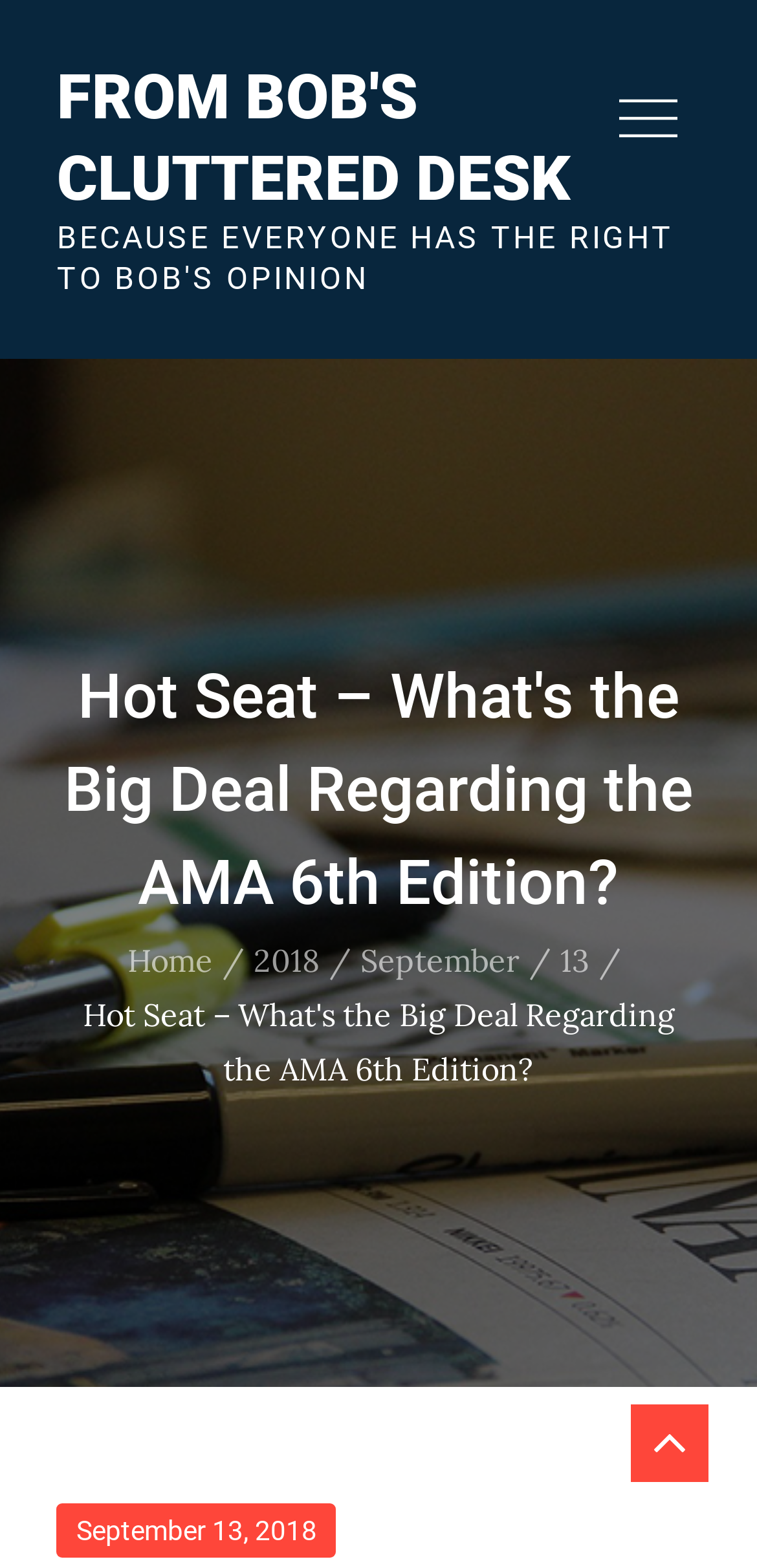Please provide a short answer using a single word or phrase for the question:
What is the type of element that controls the primary menu?

Button